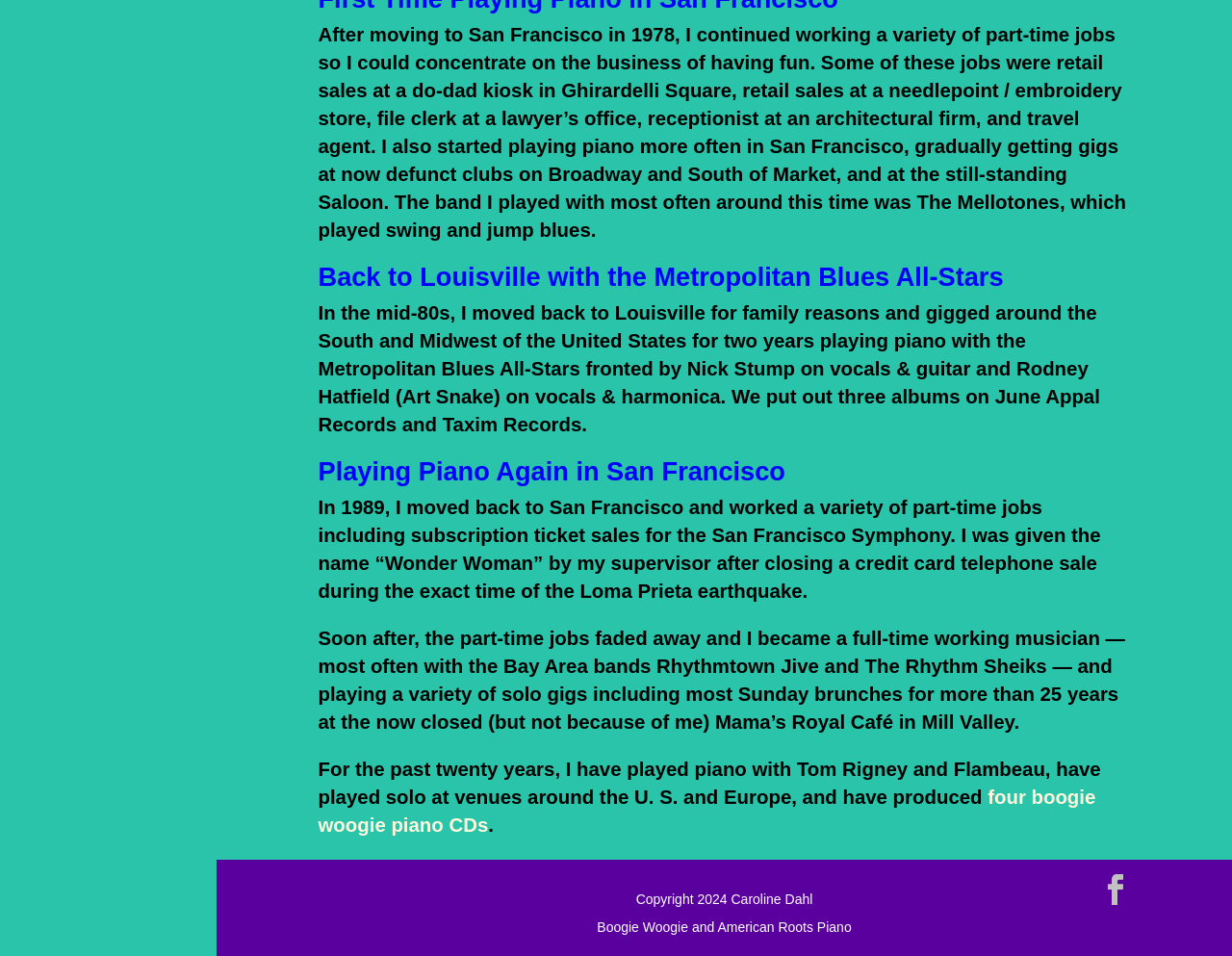Extract the bounding box of the UI element described as: "Facebook".

[0.893, 0.914, 0.918, 0.948]